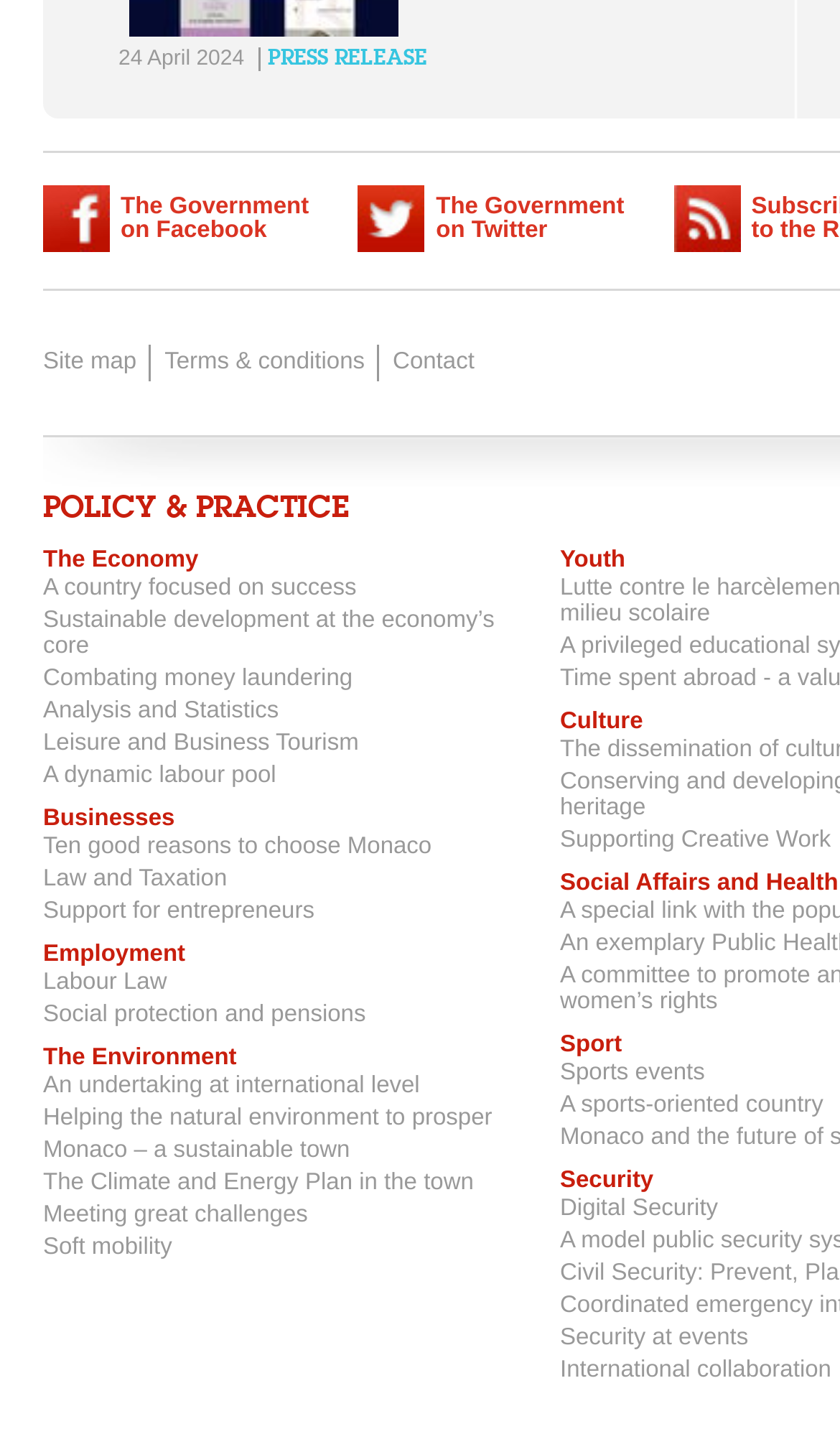Specify the bounding box coordinates for the region that must be clicked to perform the given instruction: "Read about The Economy".

[0.051, 0.376, 0.236, 0.394]